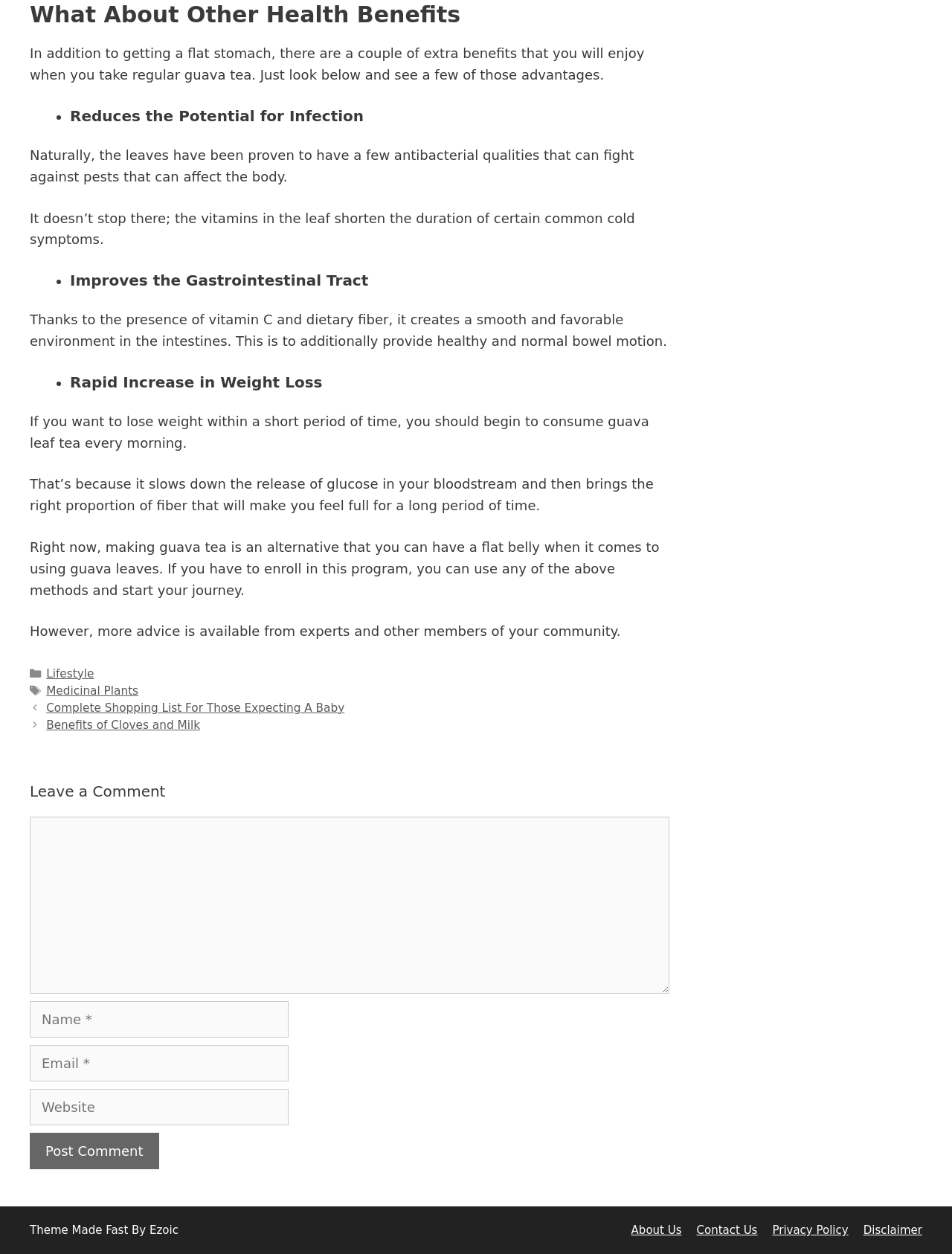Given the element description "Lifestyle", identify the bounding box of the corresponding UI element.

[0.049, 0.532, 0.099, 0.543]